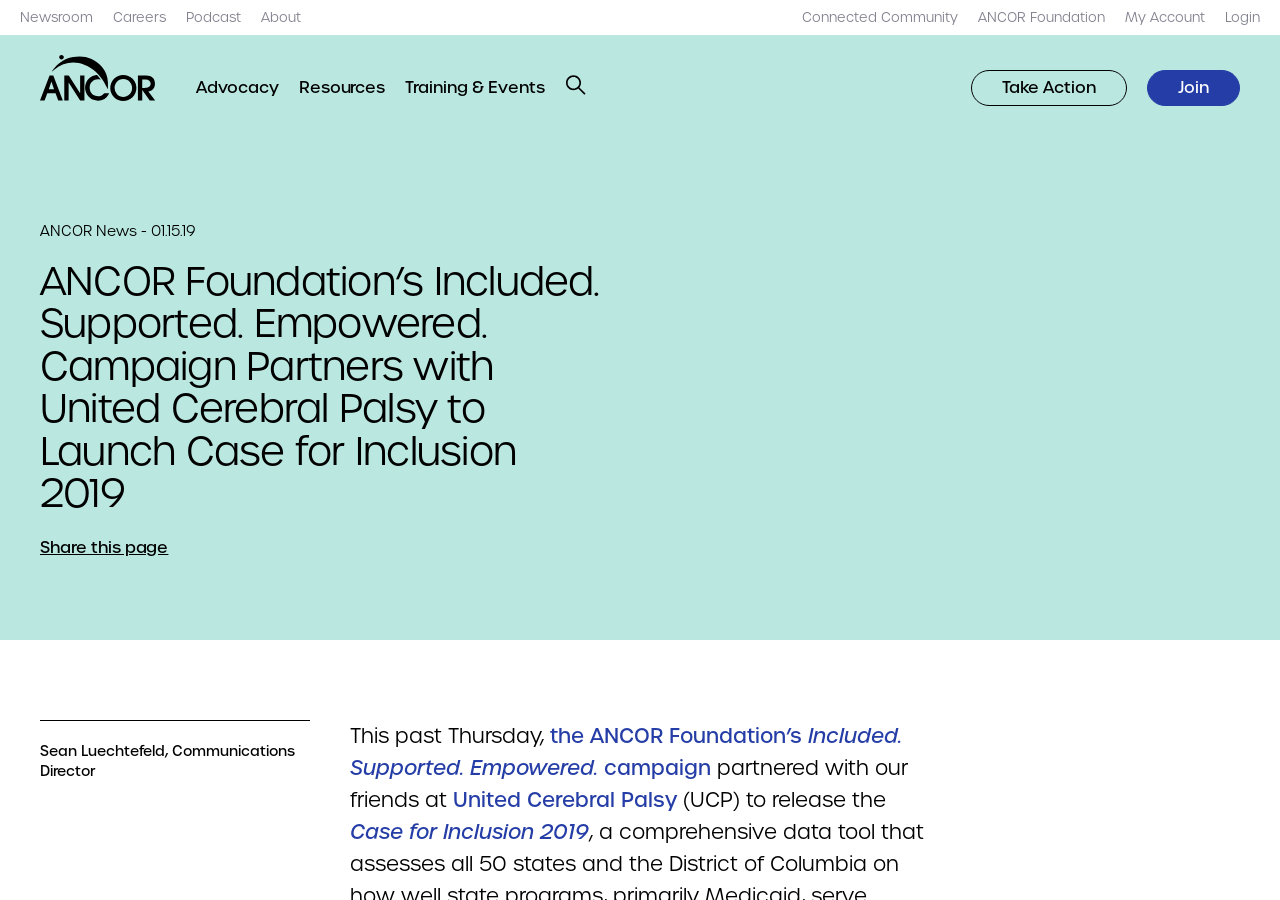What is the position of Sean Luechtefeld?
Please look at the screenshot and answer in one word or a short phrase.

Communications Director